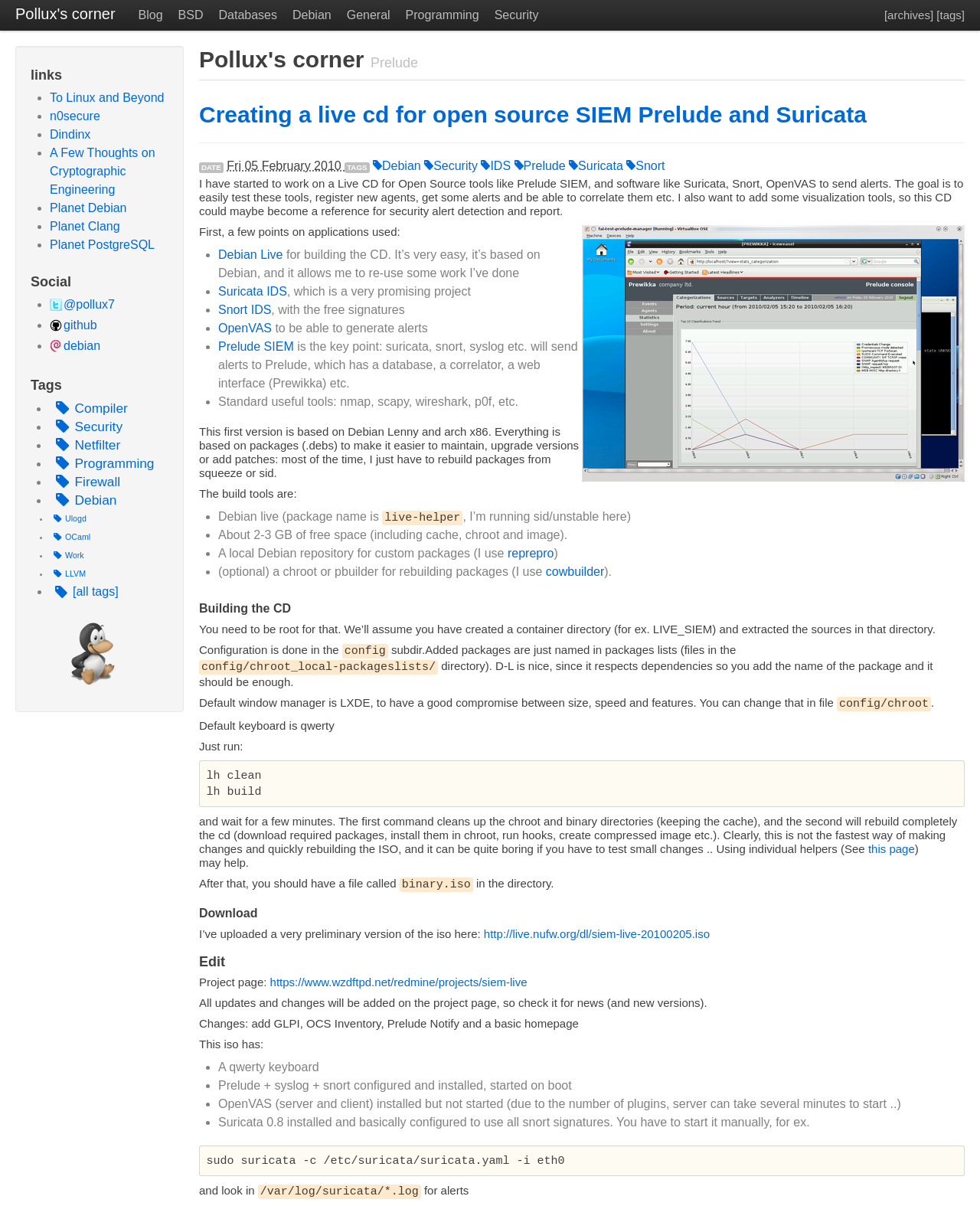What are the categories of links on the webpage?
Kindly offer a detailed explanation using the data available in the image.

The categories of links can be found at the top of the webpage, where there are several links listed horizontally. These links are categorized into Blog, BSD, Databases, Debian, General, Programming, and Security.